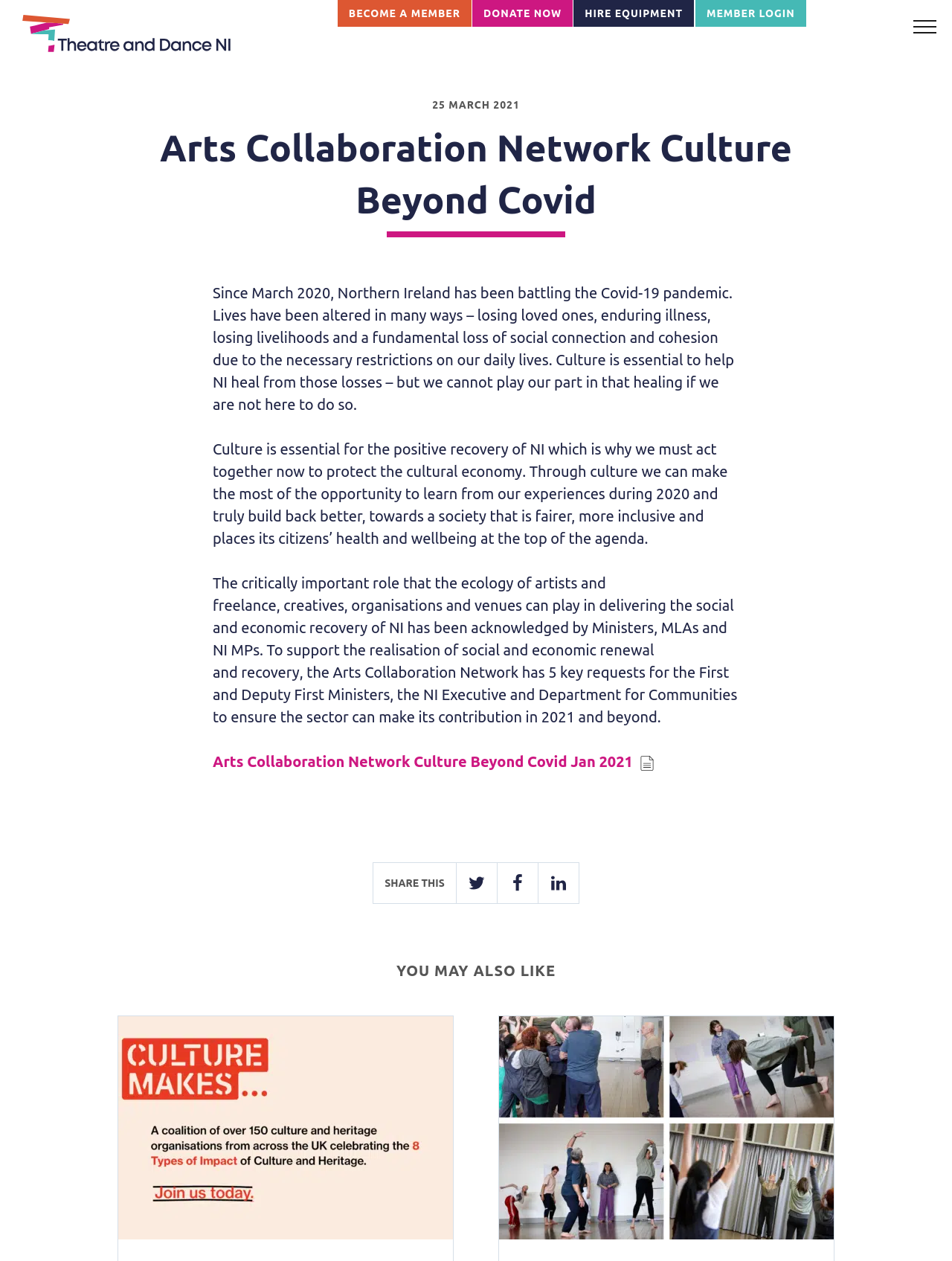Locate the bounding box coordinates of the area that needs to be clicked to fulfill the following instruction: "Click the 'MEMBER LOGIN' link". The coordinates should be in the format of four float numbers between 0 and 1, namely [left, top, right, bottom].

[0.73, 0.0, 0.847, 0.022]